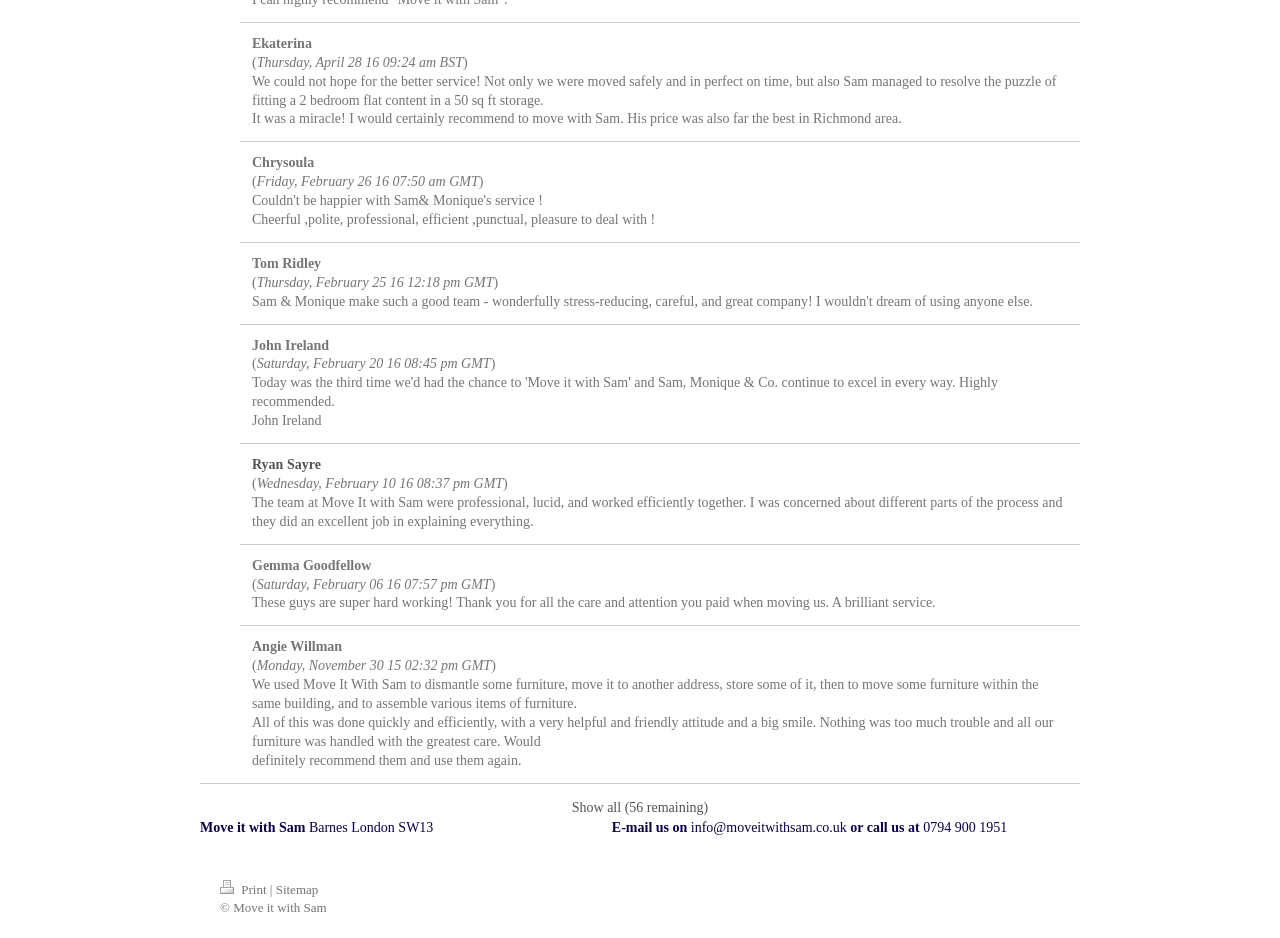Based on the element description Ryan Sayre, identify the bounding box coordinates for the UI element. The coordinates should be in the format (top-left x, top-left y, bottom-right x, bottom-right y) and within the 0 to 1 range.

[0.197, 0.488, 0.251, 0.504]